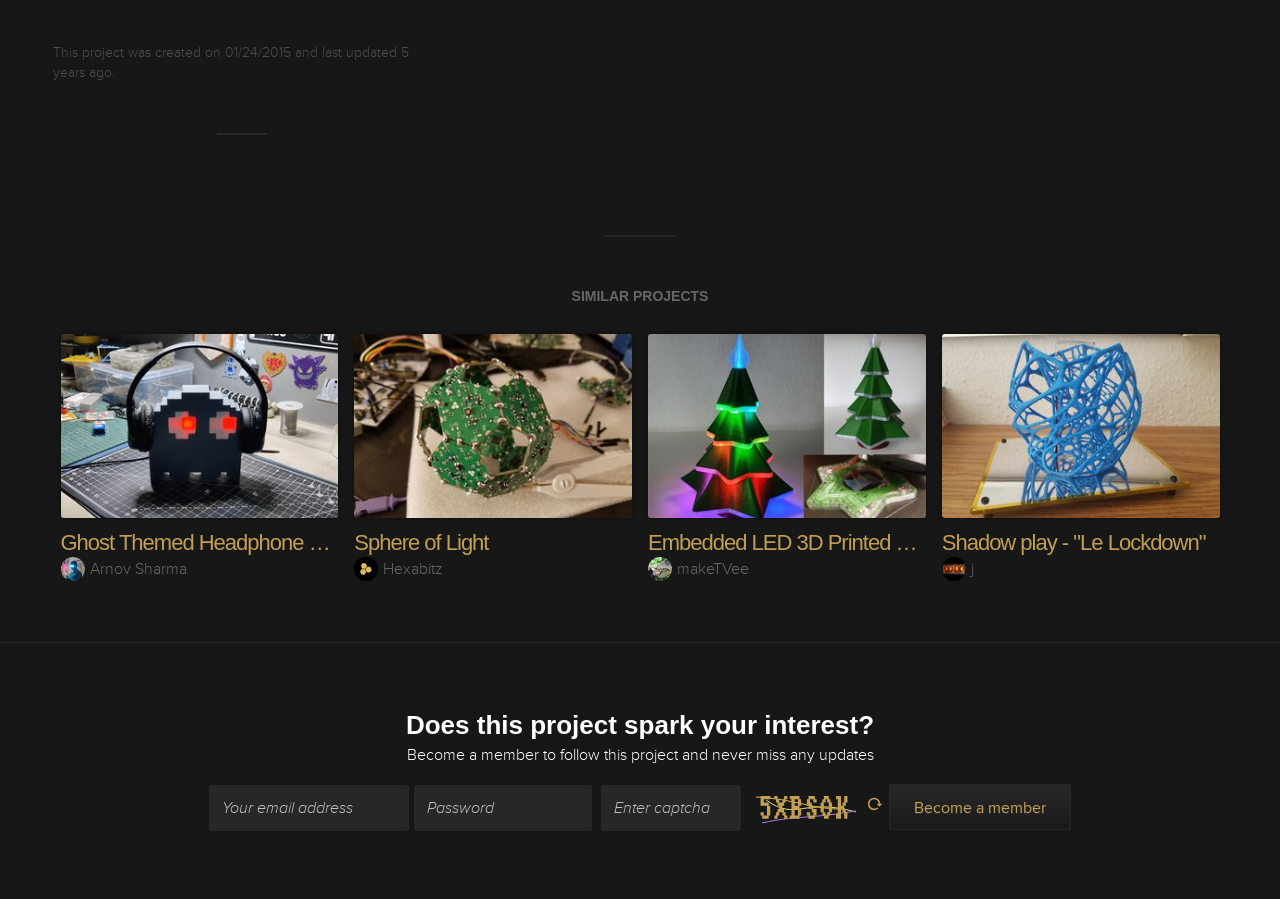Determine the bounding box coordinates of the element's region needed to click to follow the instruction: "Click on the 'Remember Ghost from PACMAN? This headphone stand is themed after him.' link". Provide these coordinates as four float numbers between 0 and 1, formatted as [left, top, right, bottom].

[0.047, 0.372, 0.264, 0.576]